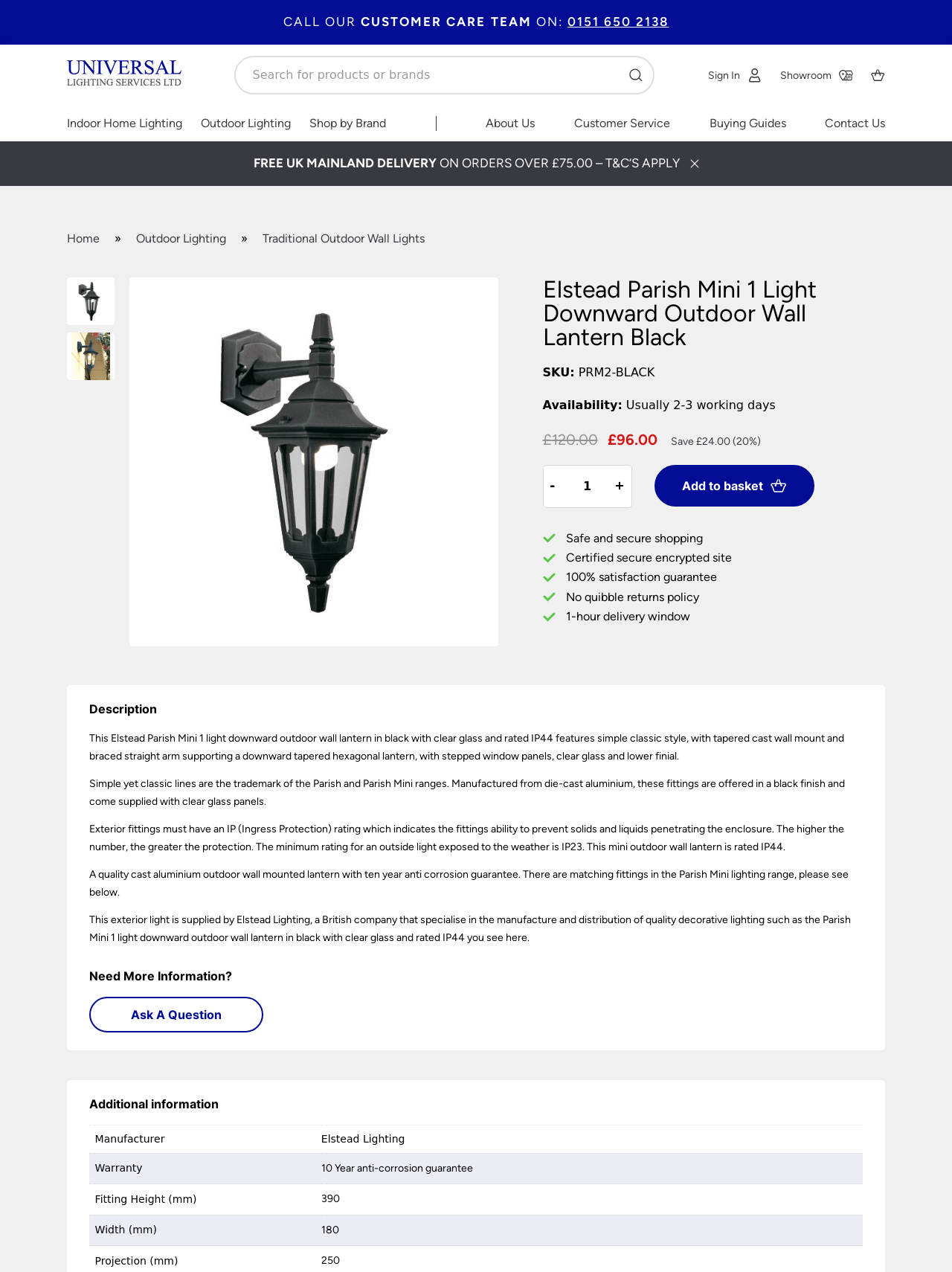What is the brand of the outdoor wall lantern?
Please use the visual content to give a single word or phrase answer.

Elstead Lighting